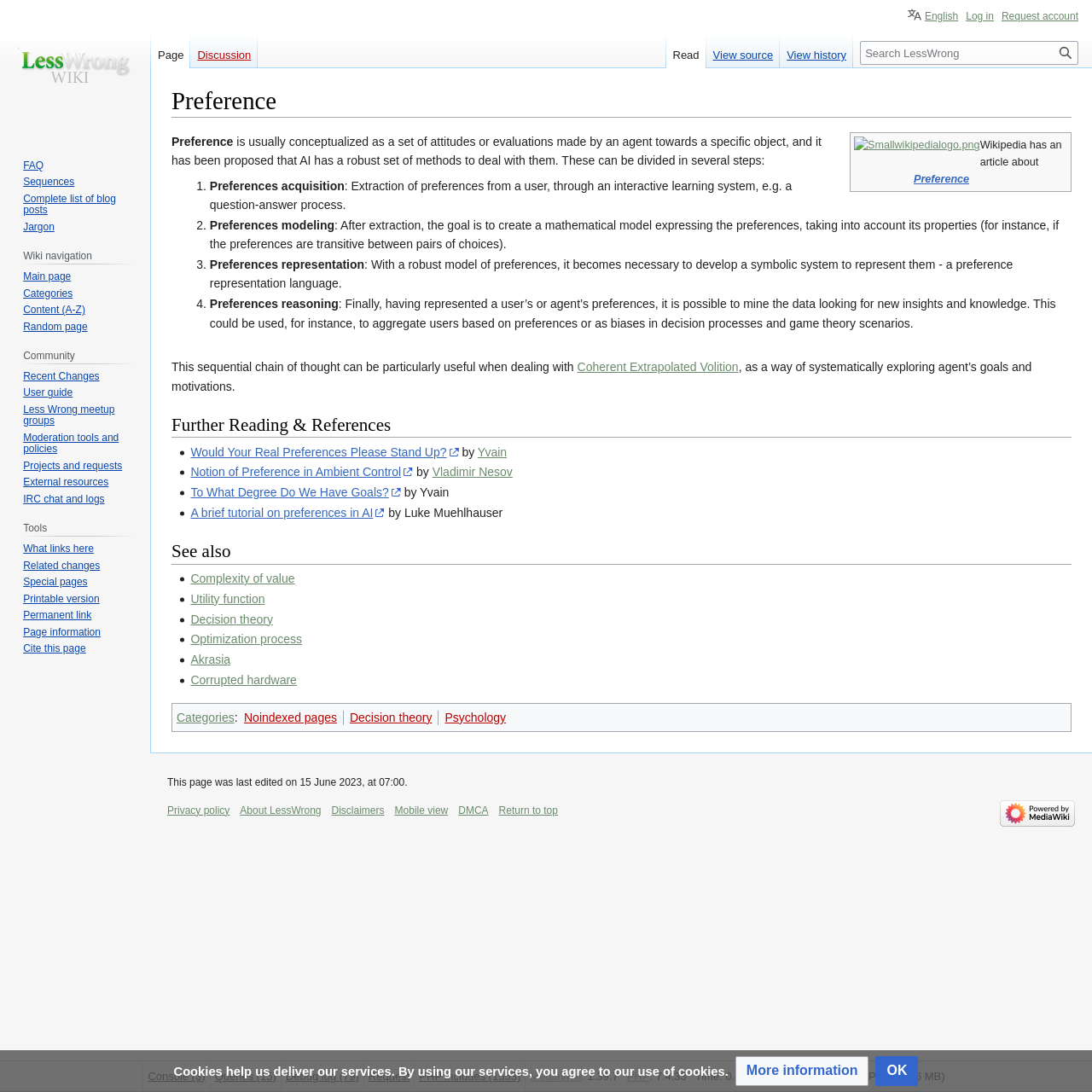Locate the bounding box coordinates of the element I should click to achieve the following instruction: "Click on the 'Preference' link".

[0.837, 0.159, 0.888, 0.17]